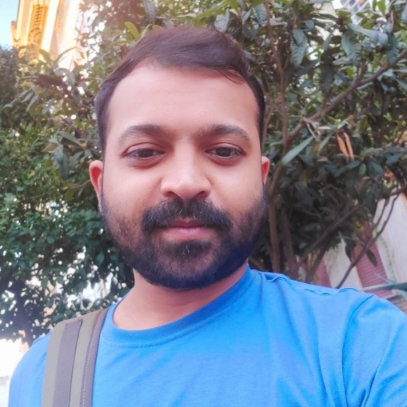Give a detailed account of the elements present in the image.

The image features Rajat Bhushan Gupta, a distinguished visiting scholar and multifaceted professional in science and technology. In this photograph, he is captured outdoors in a relaxed manner, showcasing a friendly expression. His attire consists of a blue shirt, complementing the natural setting behind him, which includes lush greenery and urban elements. Rajat's diverse academic journey spans electronics engineering, materials science, nanotechnology, data science, and astrobiology. His commitment to innovation and education is reflected in his ongoing second master's degree in Astrobiology at the University of Naples Federico II. This portrait encapsulates his approachable personality, embodying the intersection of science, technology, and a passion for knowledge.